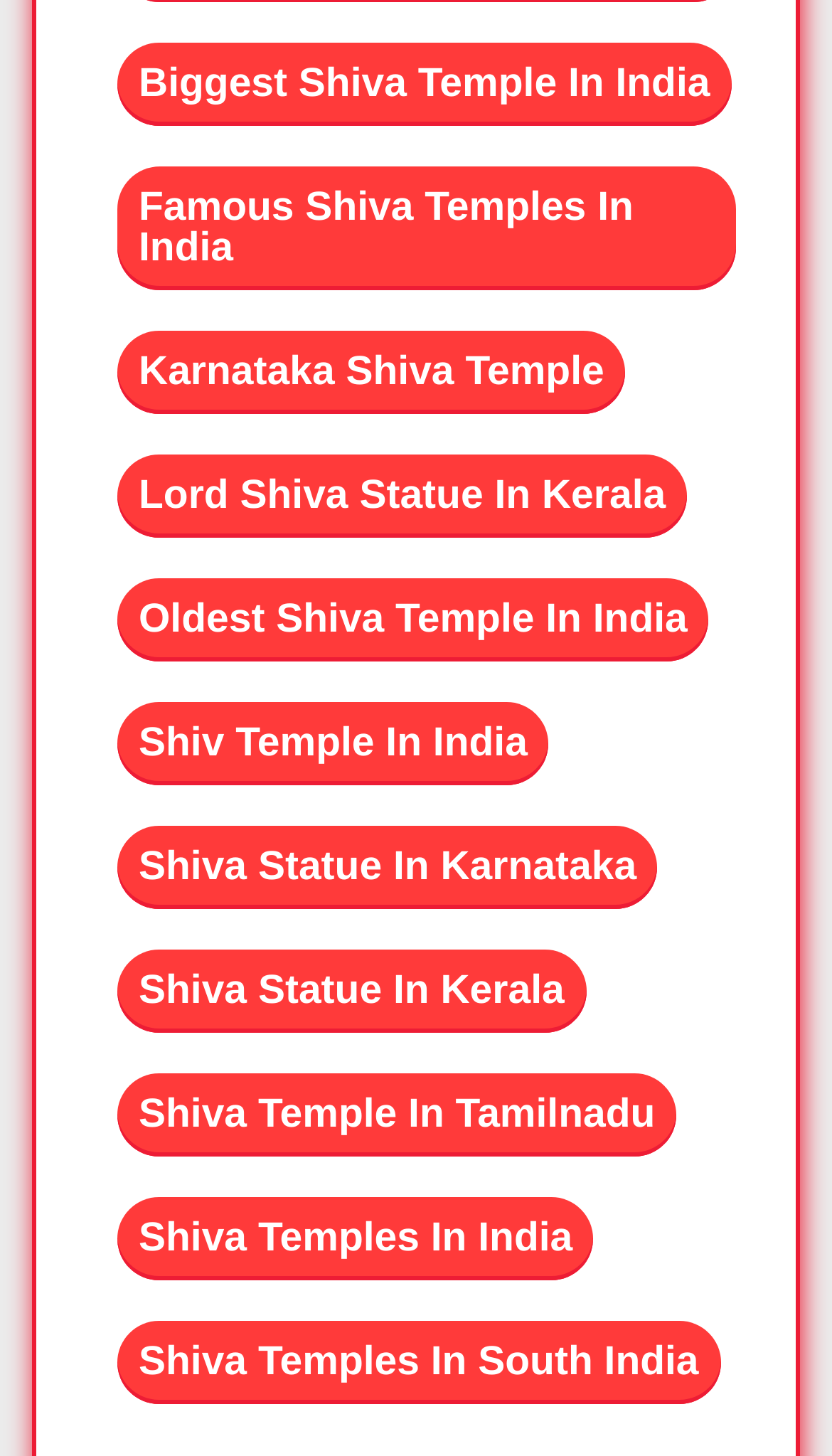Give a one-word or one-phrase response to the question:
What is the theme of the links on this webpage?

Shiva Temples in India